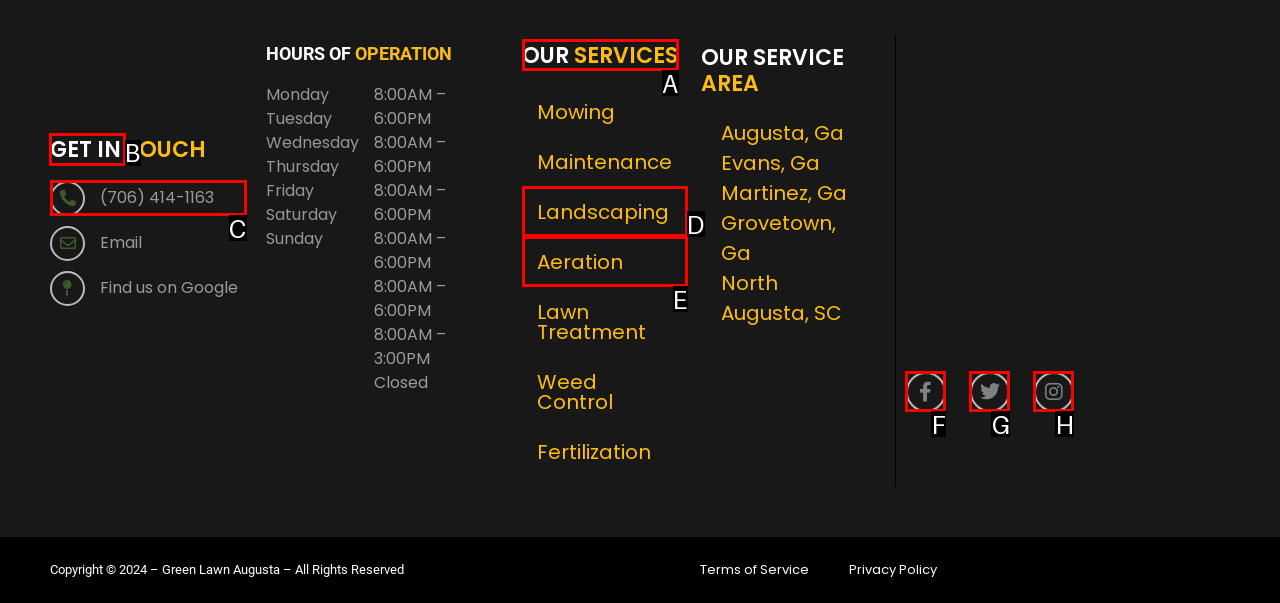Select the proper HTML element to perform the given task: Click GET IN TOUCH Answer with the corresponding letter from the provided choices.

B